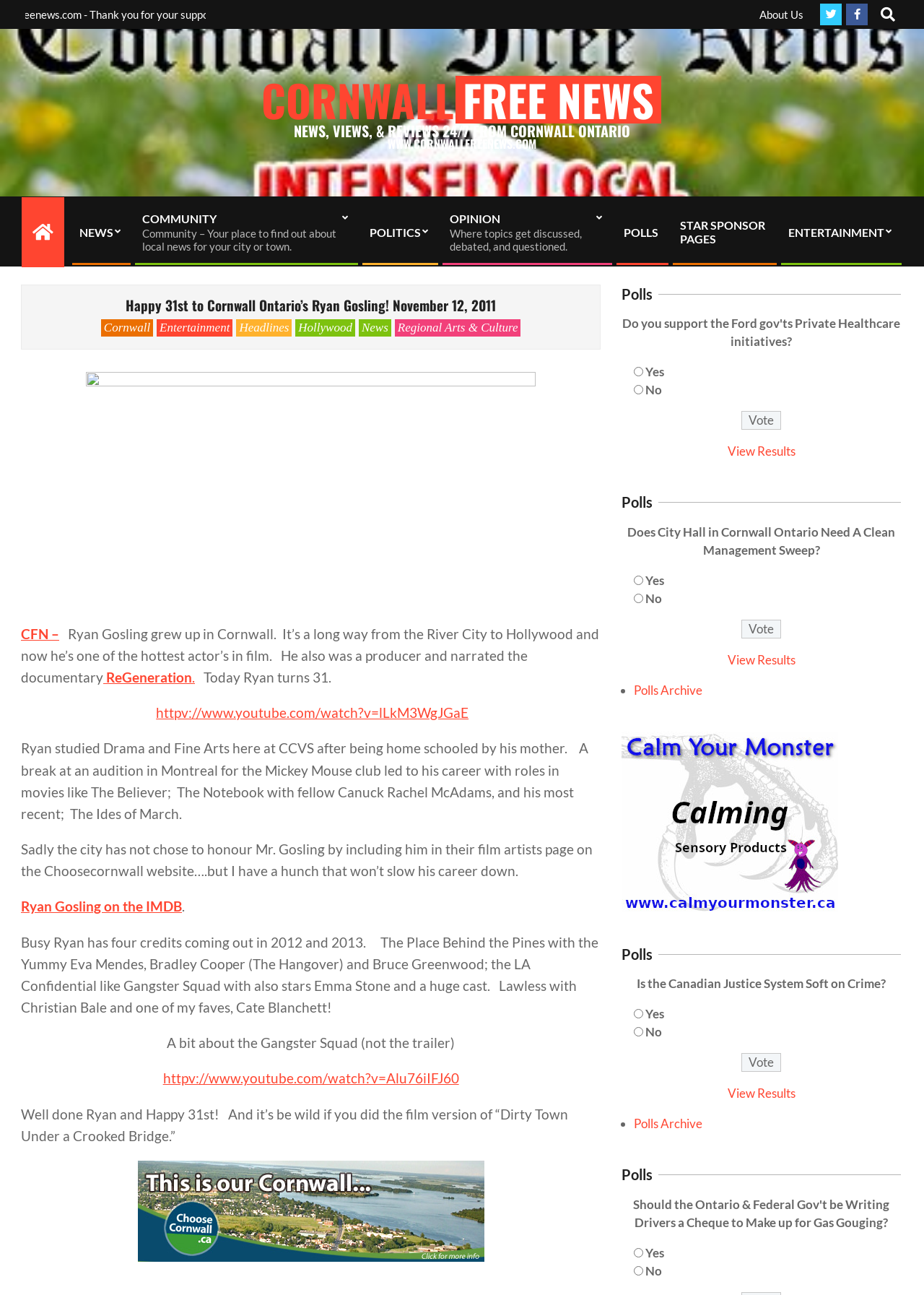Locate the bounding box coordinates of the area that needs to be clicked to fulfill the following instruction: "Vote in the poll". The coordinates should be in the format of four float numbers between 0 and 1, namely [left, top, right, bottom].

[0.802, 0.478, 0.845, 0.493]